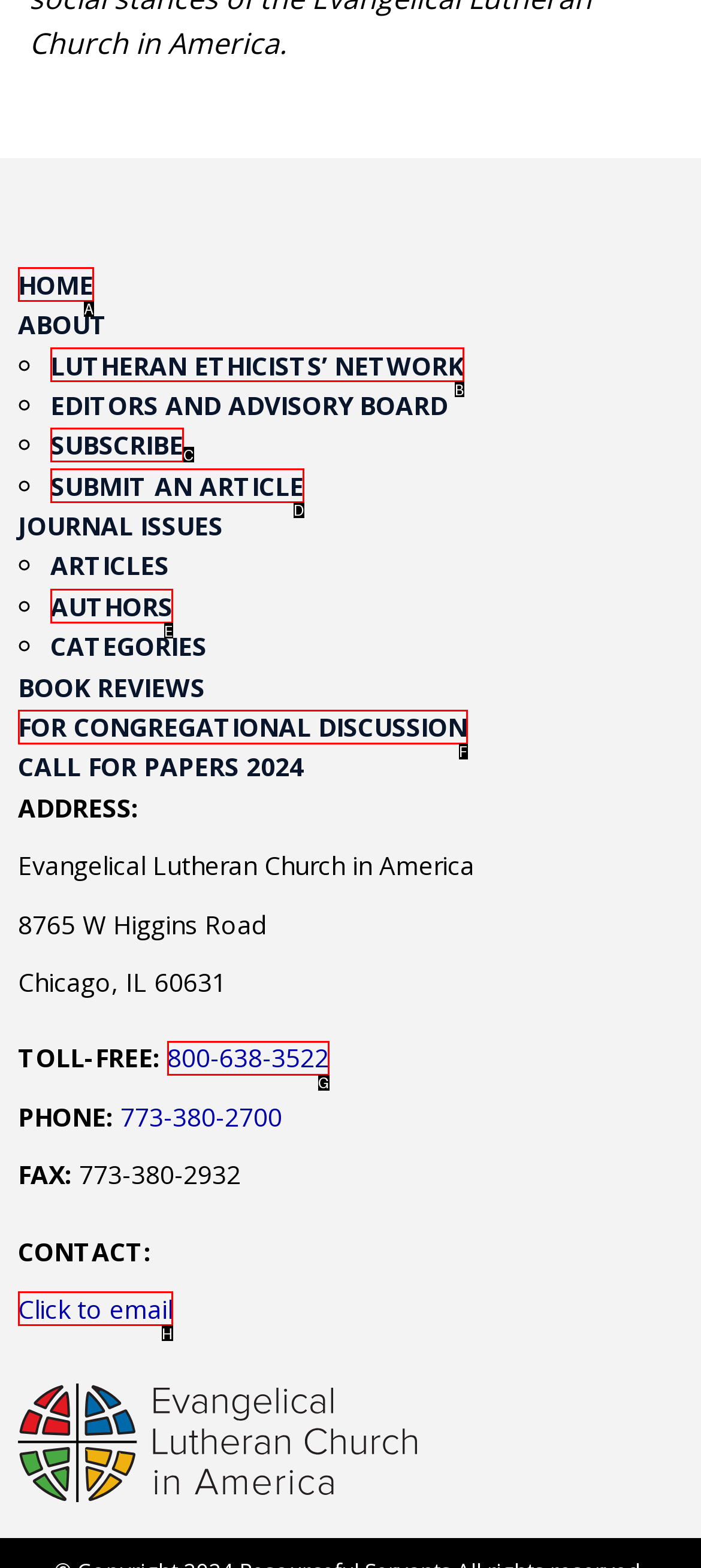Tell me which option best matches this description: Submit an Article
Answer with the letter of the matching option directly from the given choices.

D